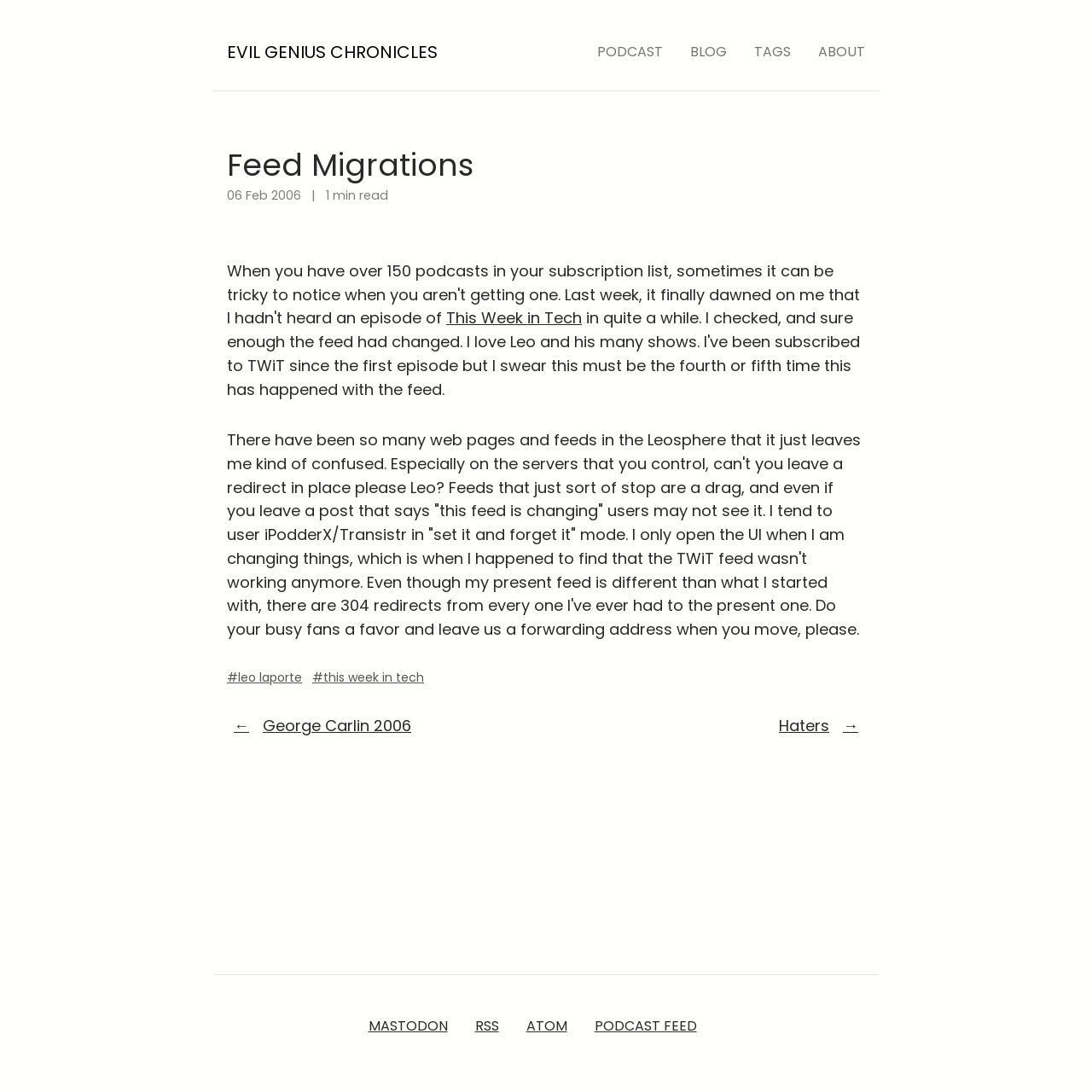How many links are in the main section?
Using the picture, provide a one-word or short phrase answer.

5